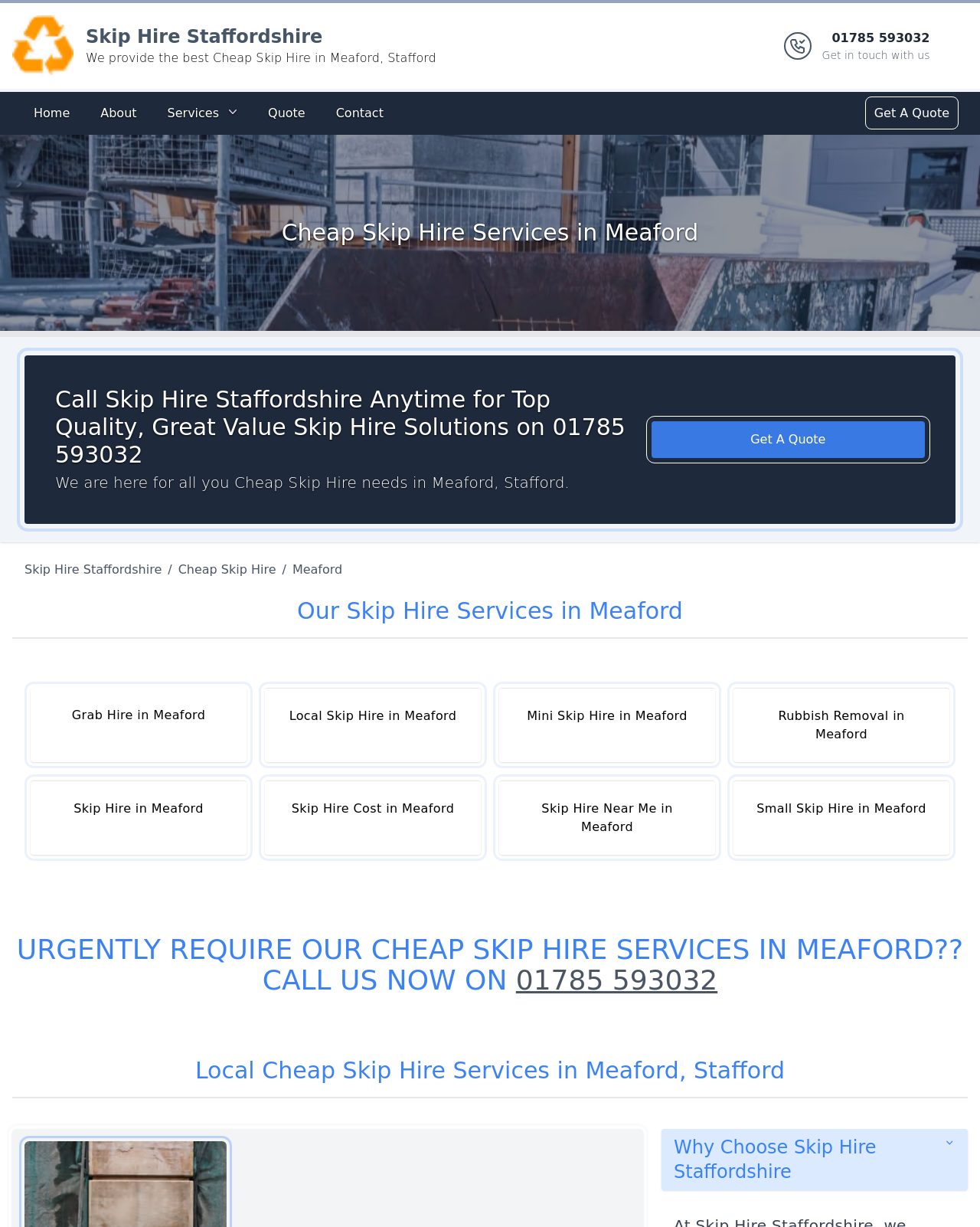Find the bounding box of the element with the following description: "Get A Quote". The coordinates must be four float numbers between 0 and 1, formatted as [left, top, right, bottom].

[0.886, 0.081, 0.975, 0.103]